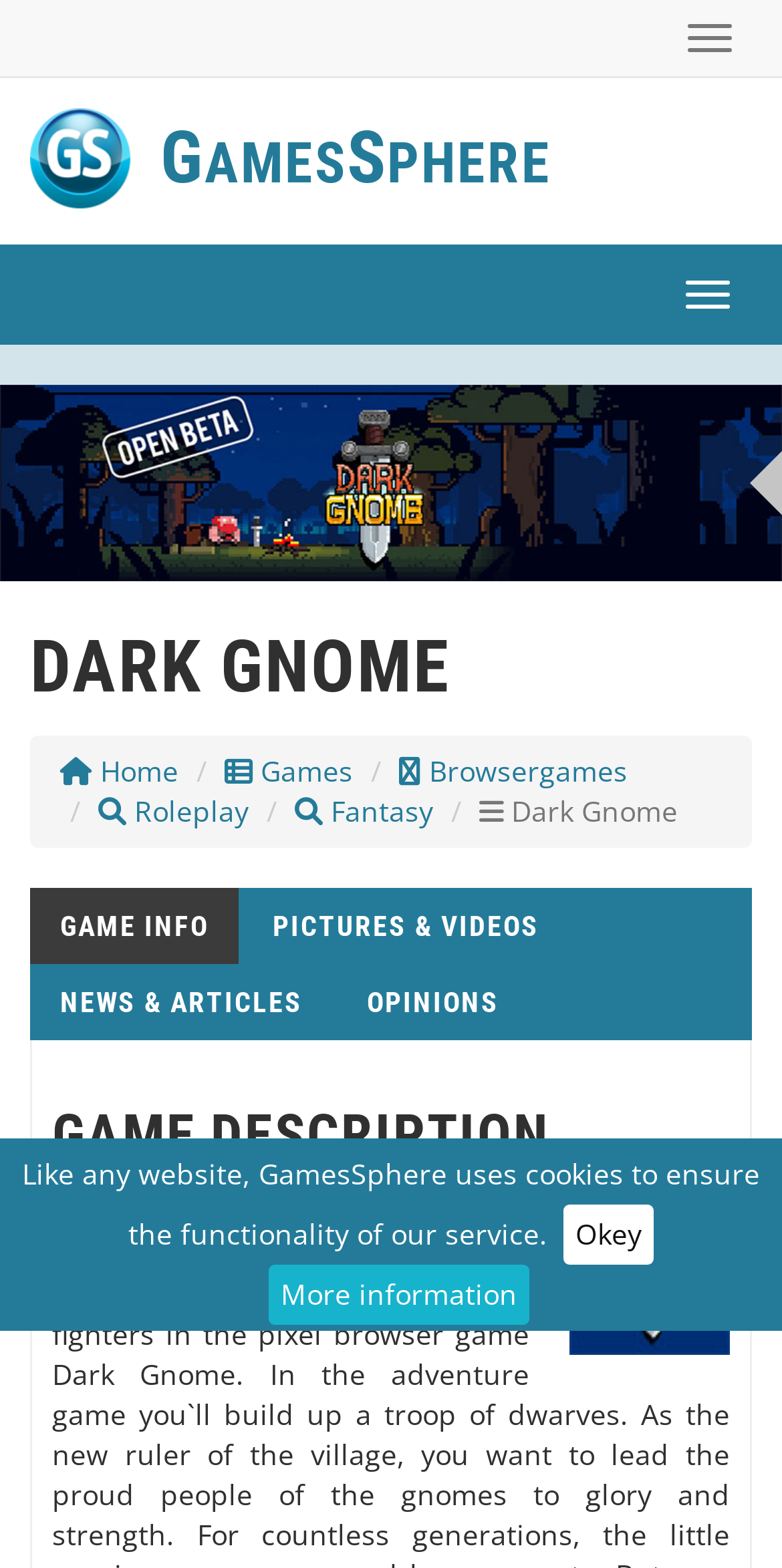What is the section below the game description?
Answer the question with as much detail as you can, using the image as a reference.

I found the answer by examining the link element 'PICTURES & VIDEOS' with bounding box coordinates [0.31, 0.566, 0.728, 0.615]. This link is located below the game description, indicating that it is a section related to pictures and videos of the game.